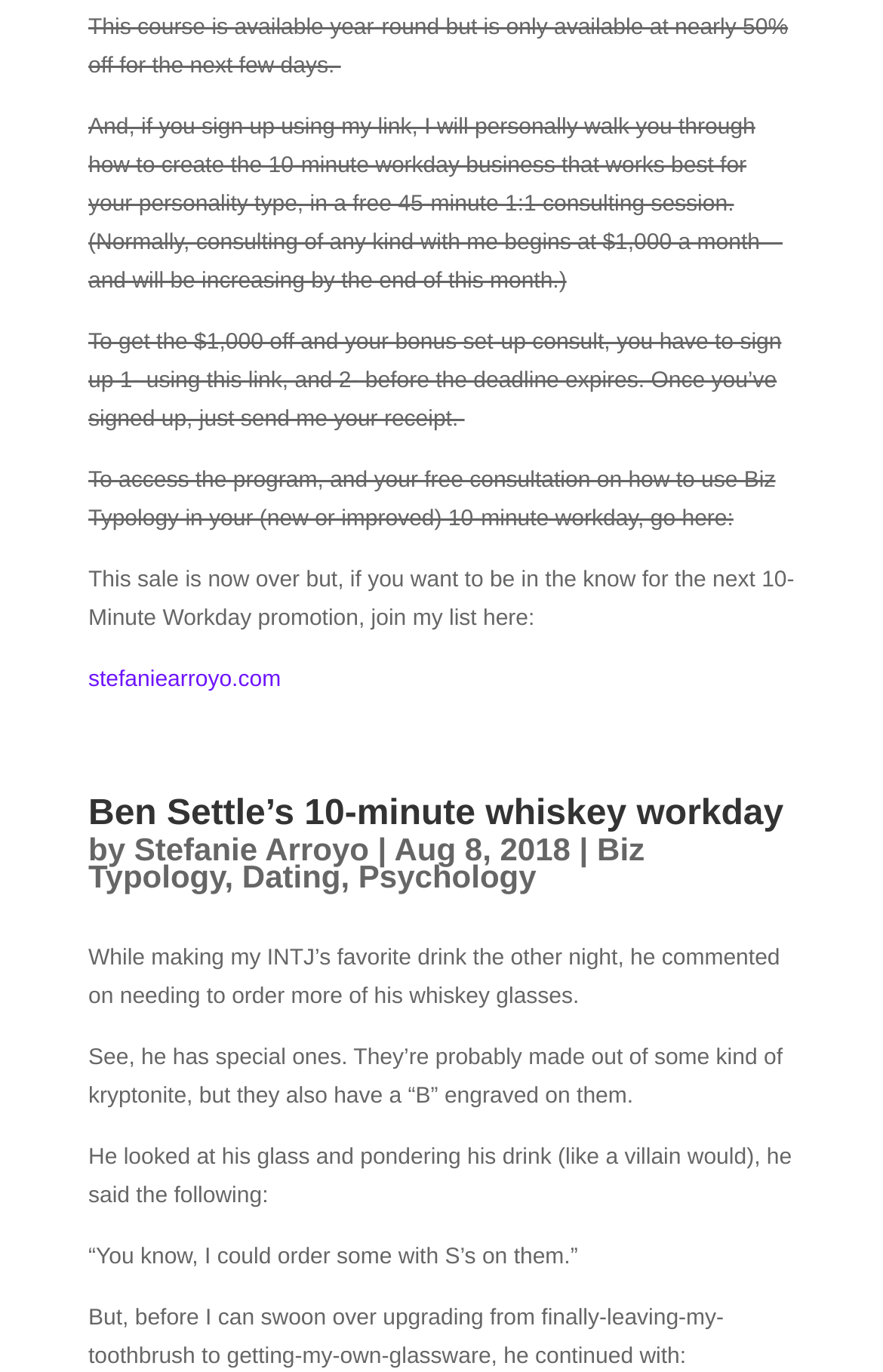Please use the details from the image to answer the following question comprehensively:
What is the deadline to sign up for the course?

The deadline to sign up for the course is mentioned in the third paragraph, which states that to get the $1,000 off and the bonus set-up consult, you have to sign up using the link and before the deadline expires.